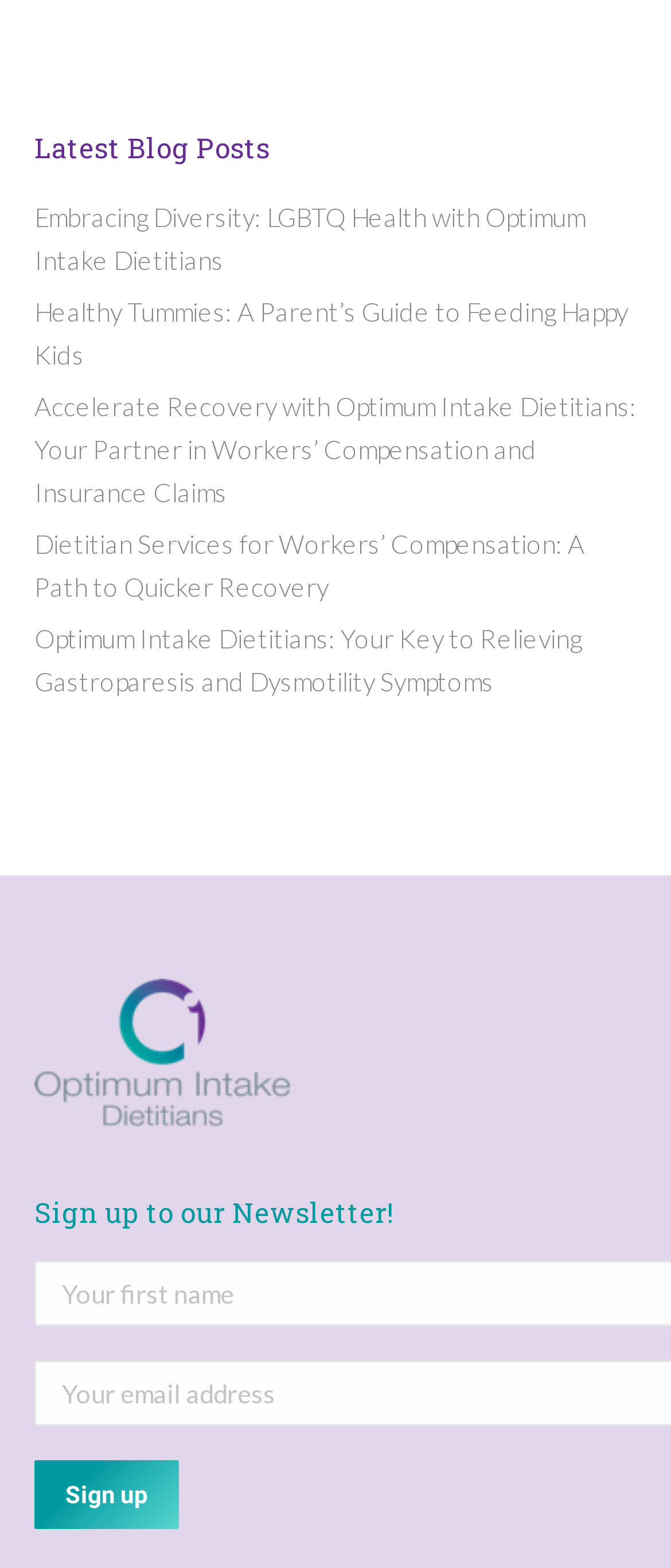What is the name of the logo?
Based on the visual, give a brief answer using one word or a short phrase.

Optimum Intake Logo